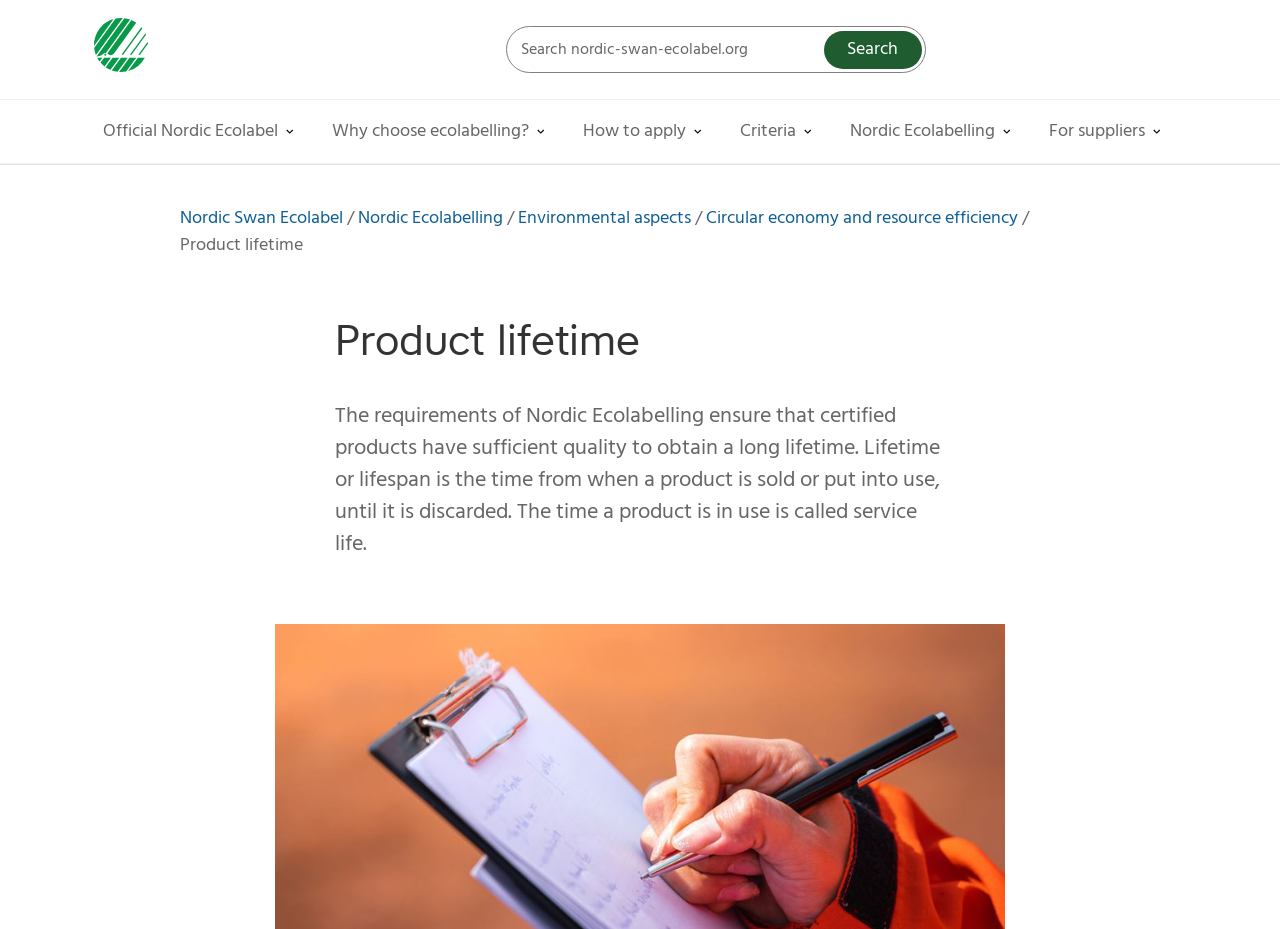Please reply with a single word or brief phrase to the question: 
What is the purpose of the search box?

Search on the web site